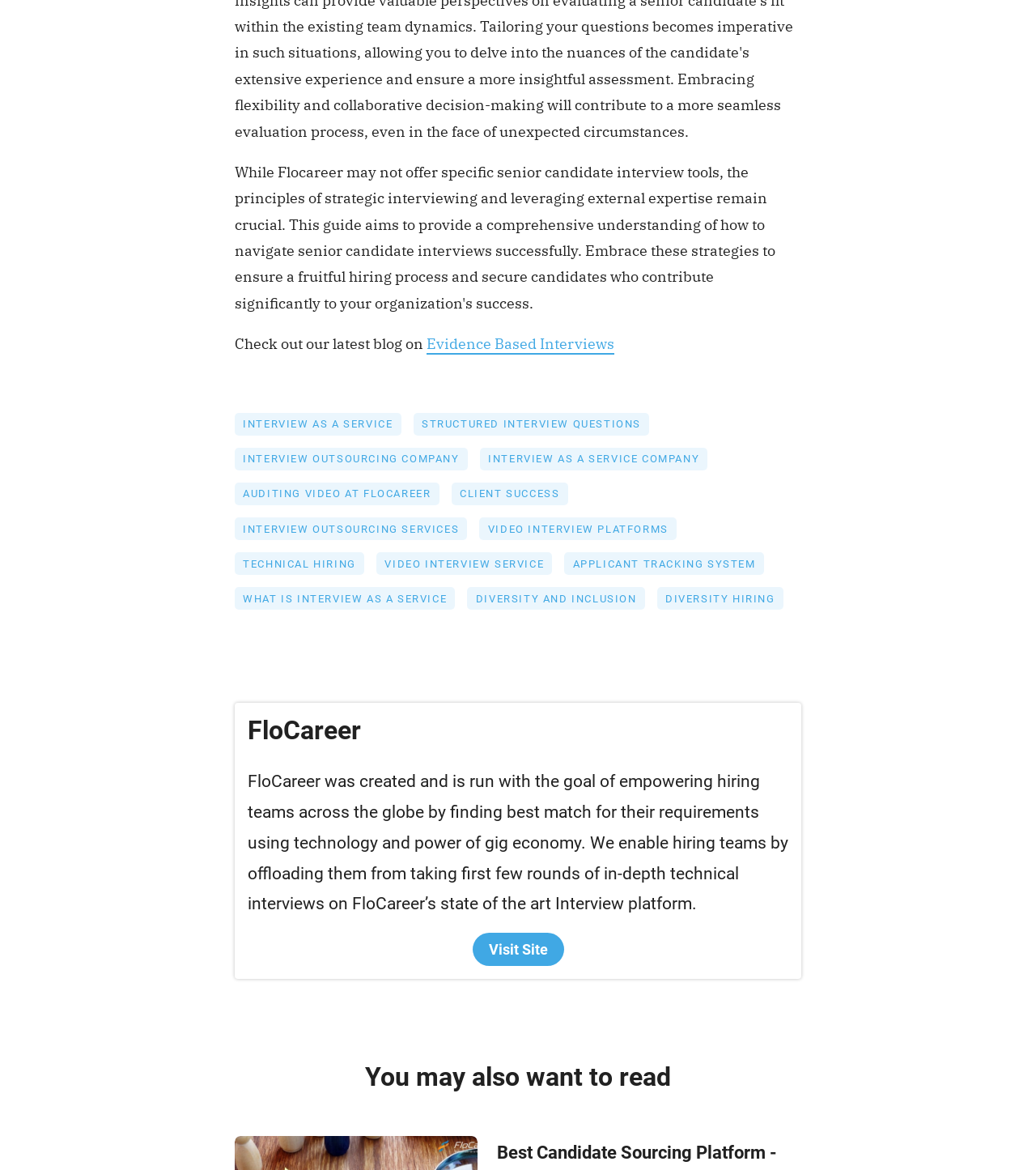Show the bounding box coordinates of the region that should be clicked to follow the instruction: "Read the latest blog on Evidence Based Interviews."

[0.412, 0.286, 0.593, 0.303]